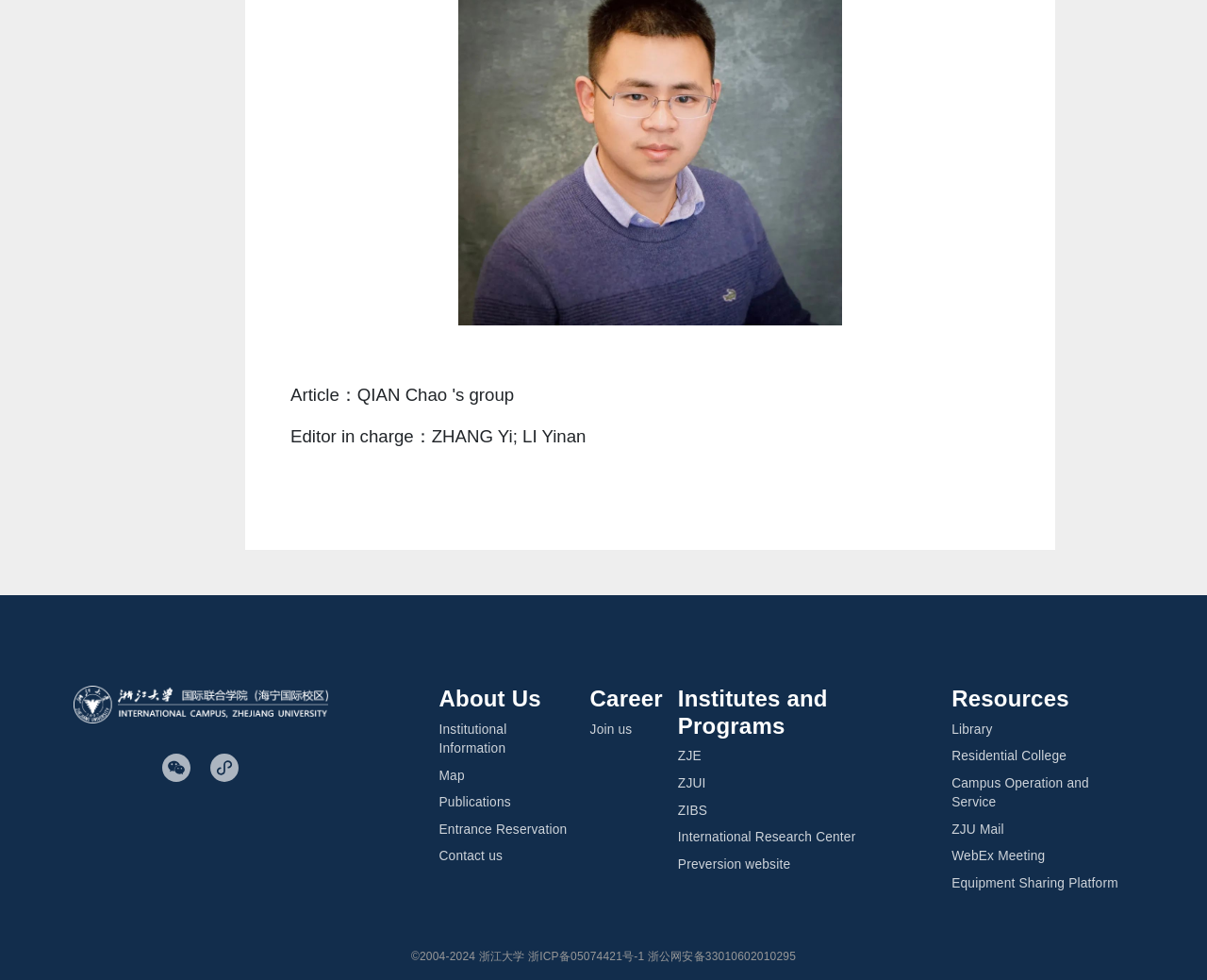Predict the bounding box of the UI element that fits this description: "ZJUI".

[0.562, 0.792, 0.585, 0.806]